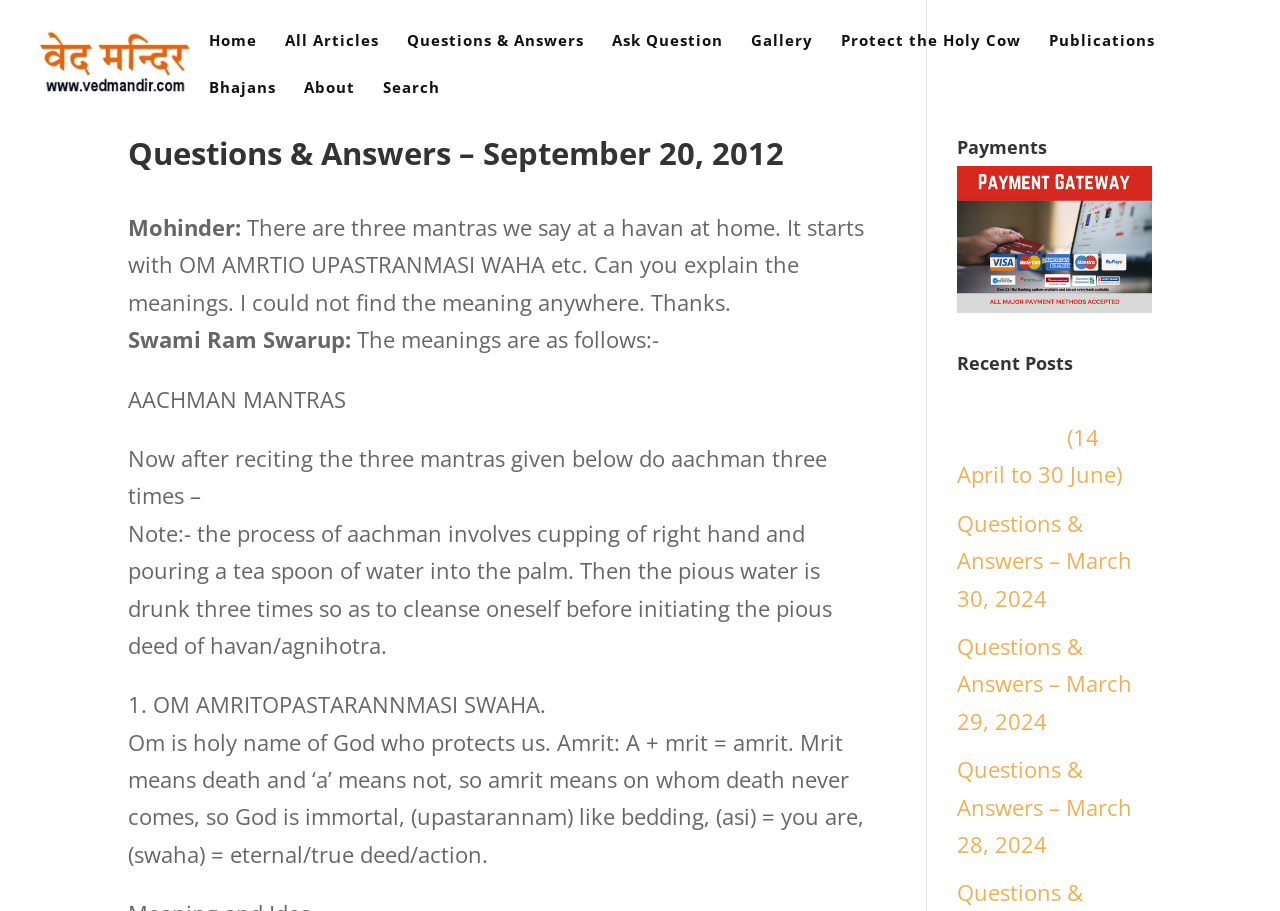Determine the main text heading of the webpage and provide its content.

Questions & Answers – September 20, 2012